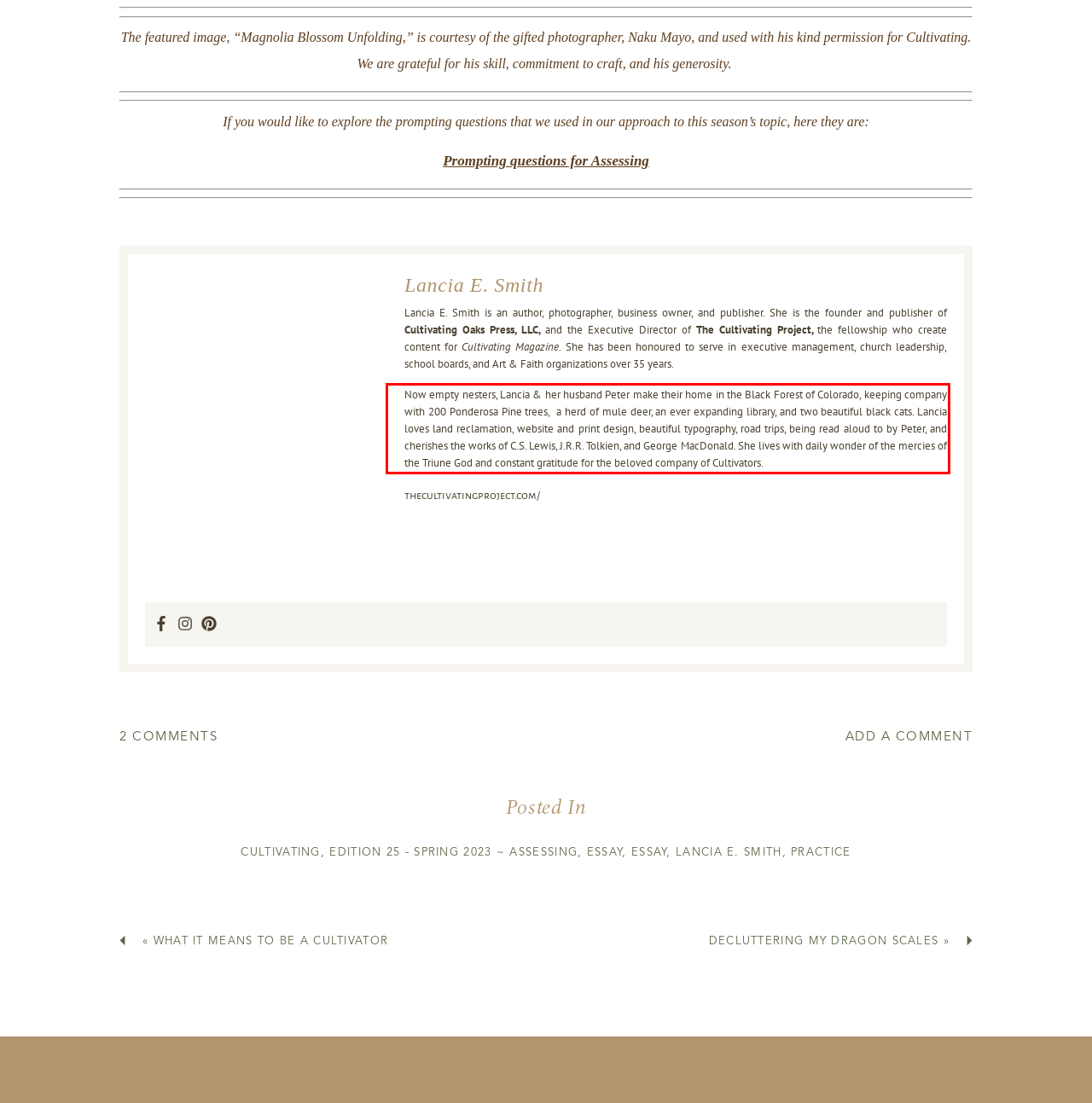Please perform OCR on the text content within the red bounding box that is highlighted in the provided webpage screenshot.

Now empty nesters, Lancia & her husband Peter make their home in the Black Forest of Colorado, keeping company with 200 Ponderosa Pine trees, a herd of mule deer, an ever expanding library, and two beautiful black cats. Lancia loves land reclamation, website and print design, beautiful typography, road trips, being read aloud to by Peter, and cherishes the works of C.S. Lewis, J.R.R. Tolkien, and George MacDonald. She lives with daily wonder of the mercies of the Triune God and constant gratitude for the beloved company of Cultivators.